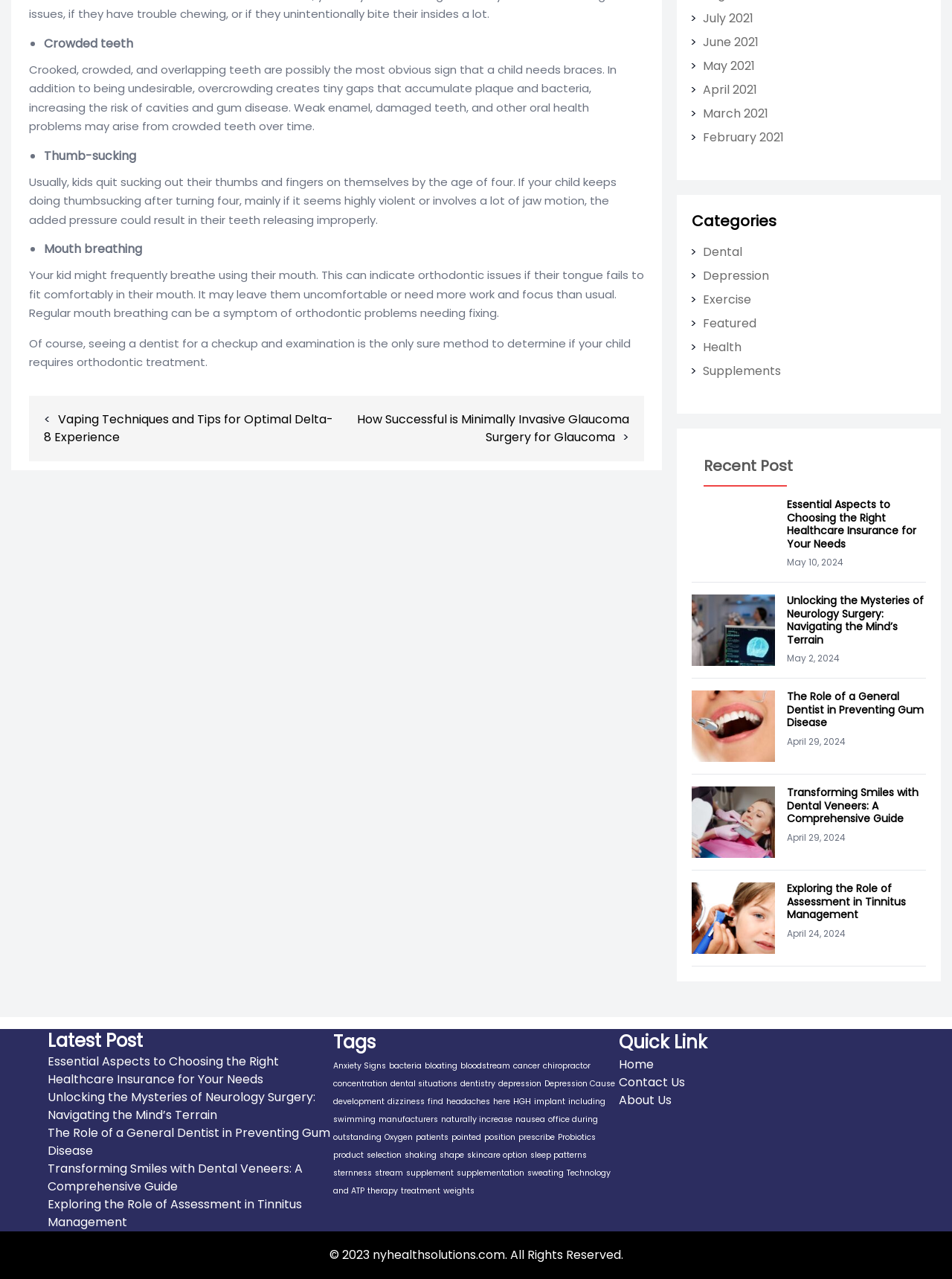Find and provide the bounding box coordinates for the UI element described here: "manufacturers". The coordinates should be given as four float numbers between 0 and 1: [left, top, right, bottom].

[0.398, 0.871, 0.46, 0.88]